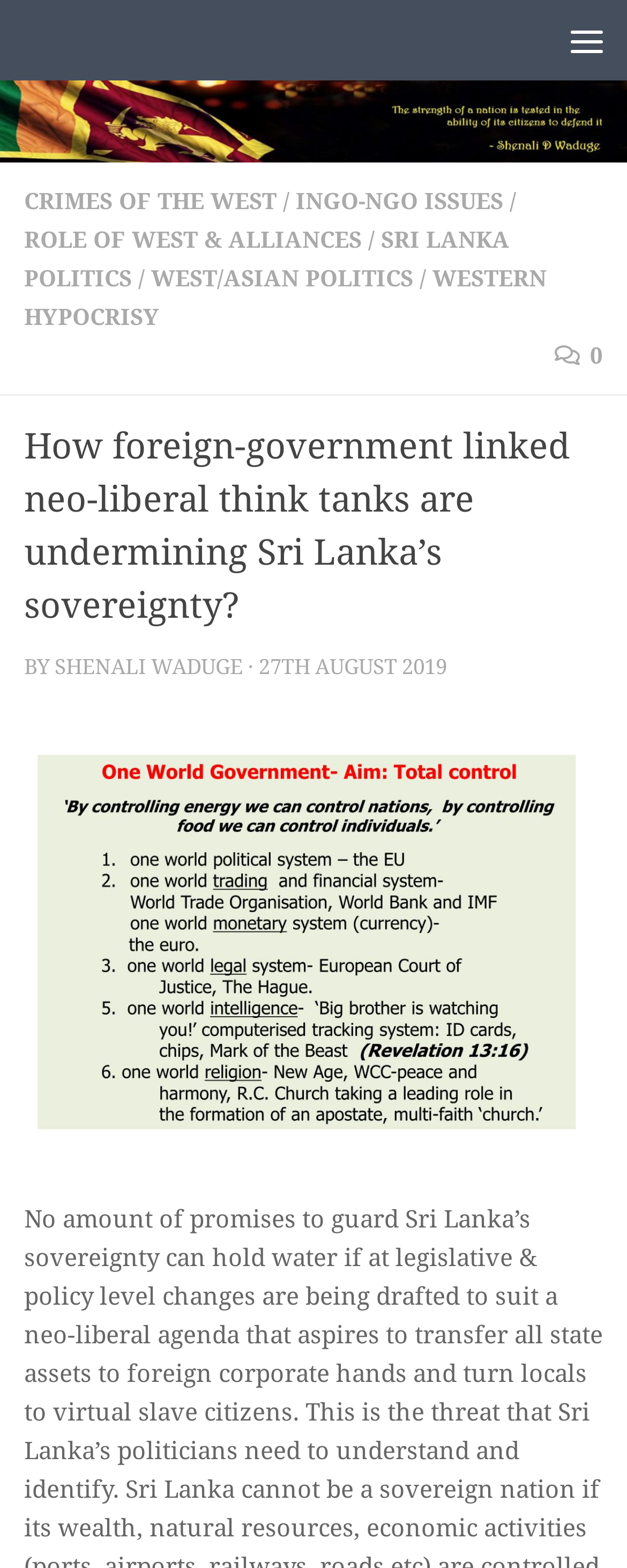Determine the bounding box coordinates for the area that needs to be clicked to fulfill this task: "Read the article 'How foreign-government linked neo-liberal think tanks are undermining Sri Lanka’s sovereignty?'". The coordinates must be given as four float numbers between 0 and 1, i.e., [left, top, right, bottom].

[0.038, 0.267, 0.962, 0.403]